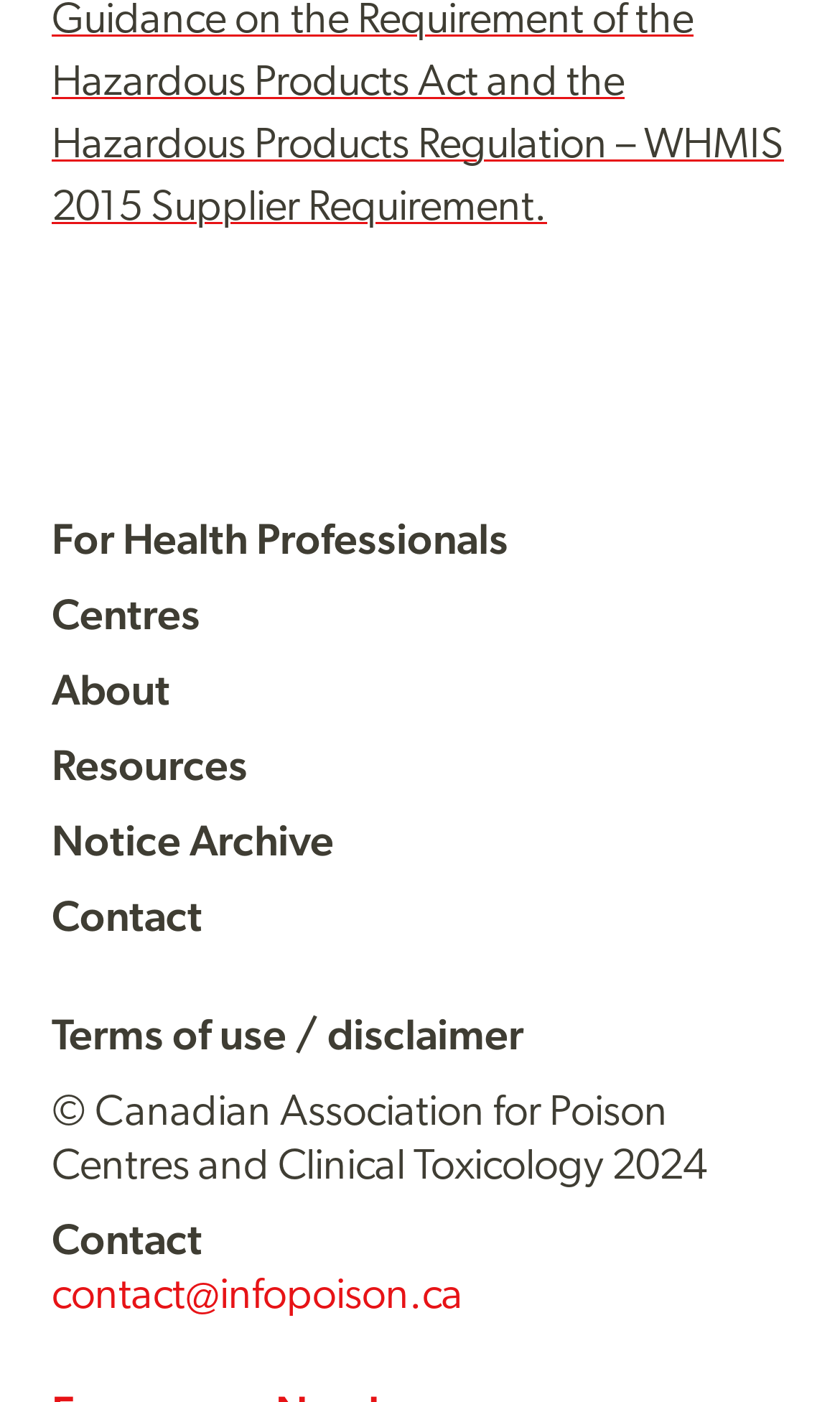What is the organization's copyright year?
Please respond to the question with as much detail as possible.

The copyright year can be found at the bottom of the webpage, where it says '© Canadian Association for Poison Centres and Clinical Toxicology 2024'.